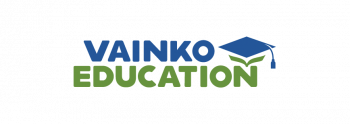Use a single word or phrase to answer the following:
What is the overall design style of the logo?

Sleek and modern